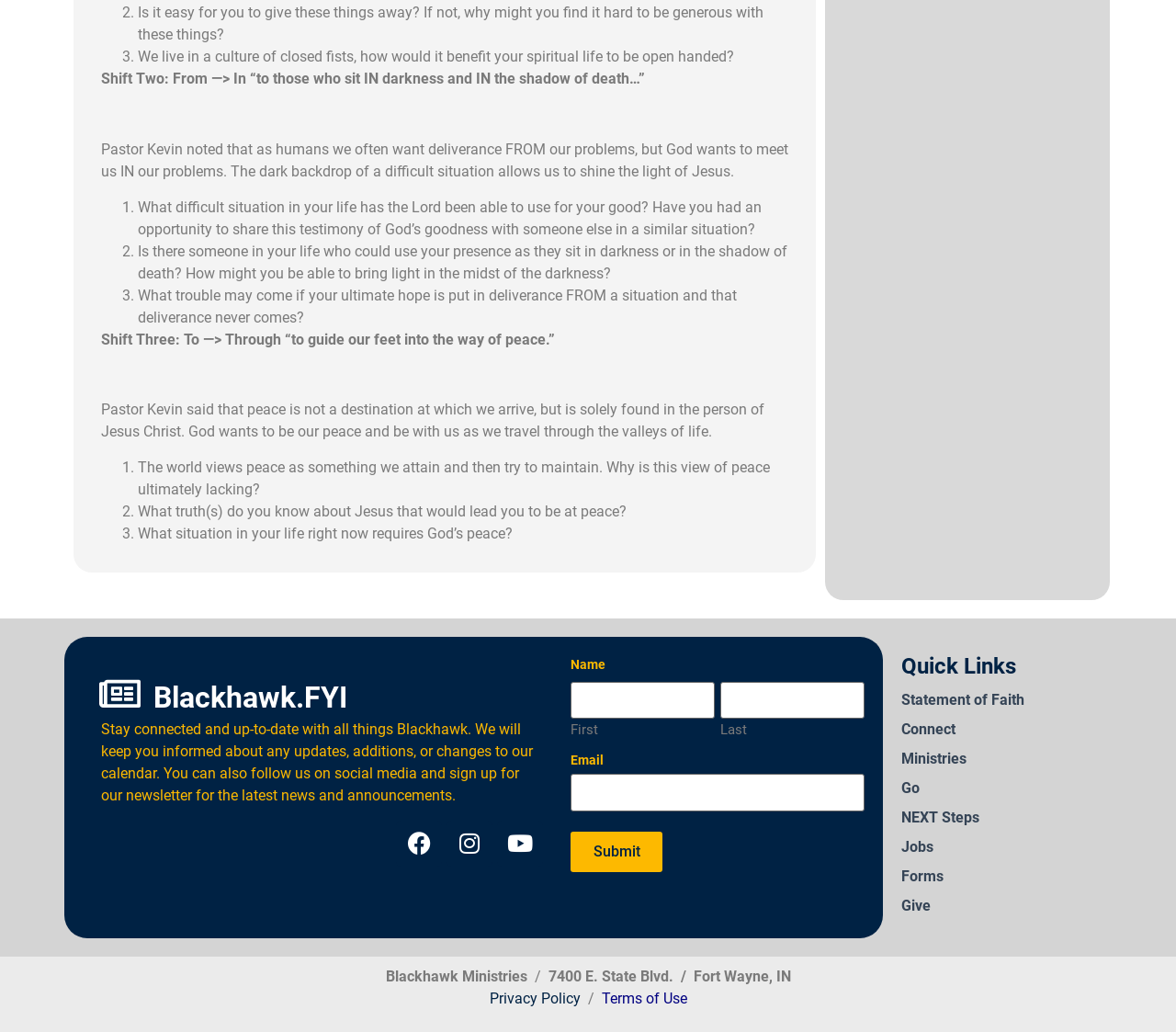Given the description NEXT Steps, predict the bounding box coordinates of the UI element. Ensure the coordinates are in the format (top-left x, top-left y, bottom-right x, bottom-right y) and all values are between 0 and 1.

[0.766, 0.779, 0.93, 0.806]